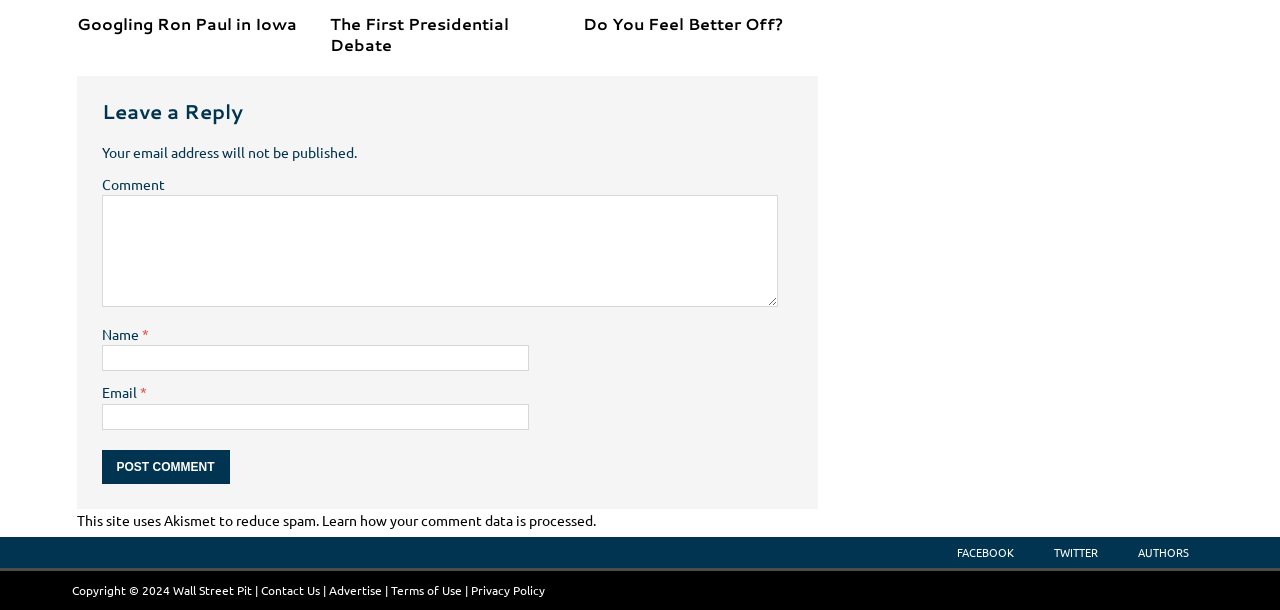Find the bounding box coordinates of the area to click in order to follow the instruction: "Enter your email address in the 'Email' field".

[0.079, 0.663, 0.413, 0.705]